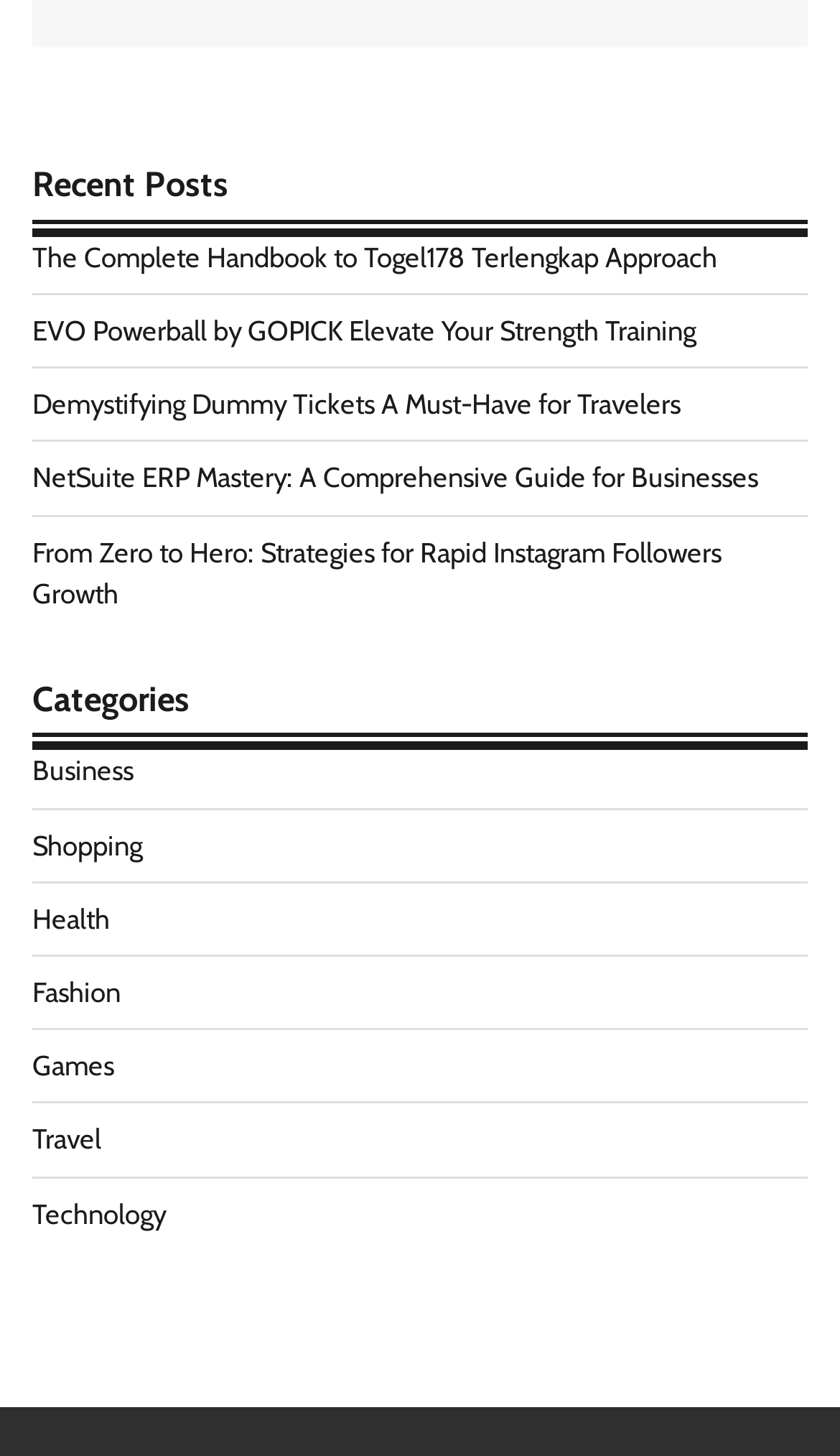Identify the bounding box coordinates for the element you need to click to achieve the following task: "view recent posts". The coordinates must be four float values ranging from 0 to 1, formatted as [left, top, right, bottom].

[0.038, 0.113, 0.962, 0.162]